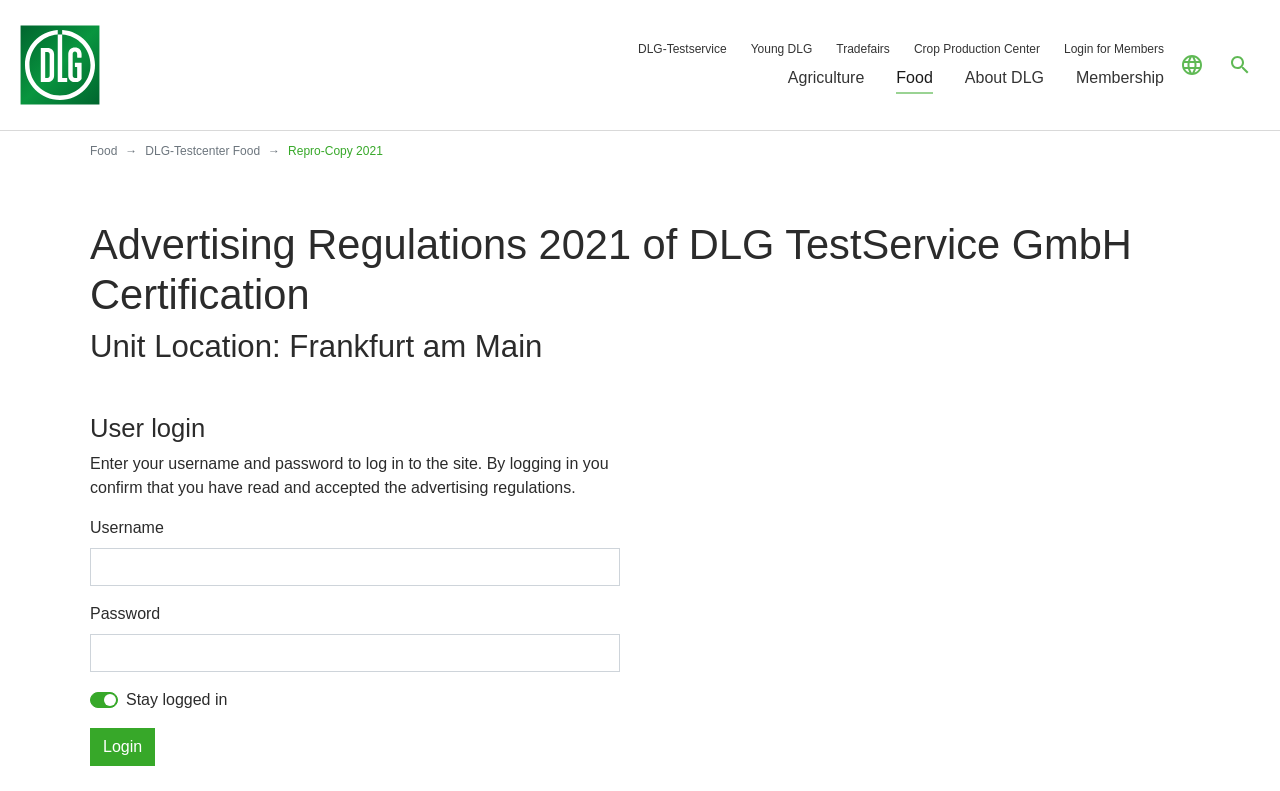From the details in the image, provide a thorough response to the question: What is the name of the certification service?

The name of the certification service can be found in the main heading of the webpage, which says 'Advertising Regulations 2021 of DLG TestService GmbH Certification'. This suggests that DLG TestService GmbH is the name of the certification service.